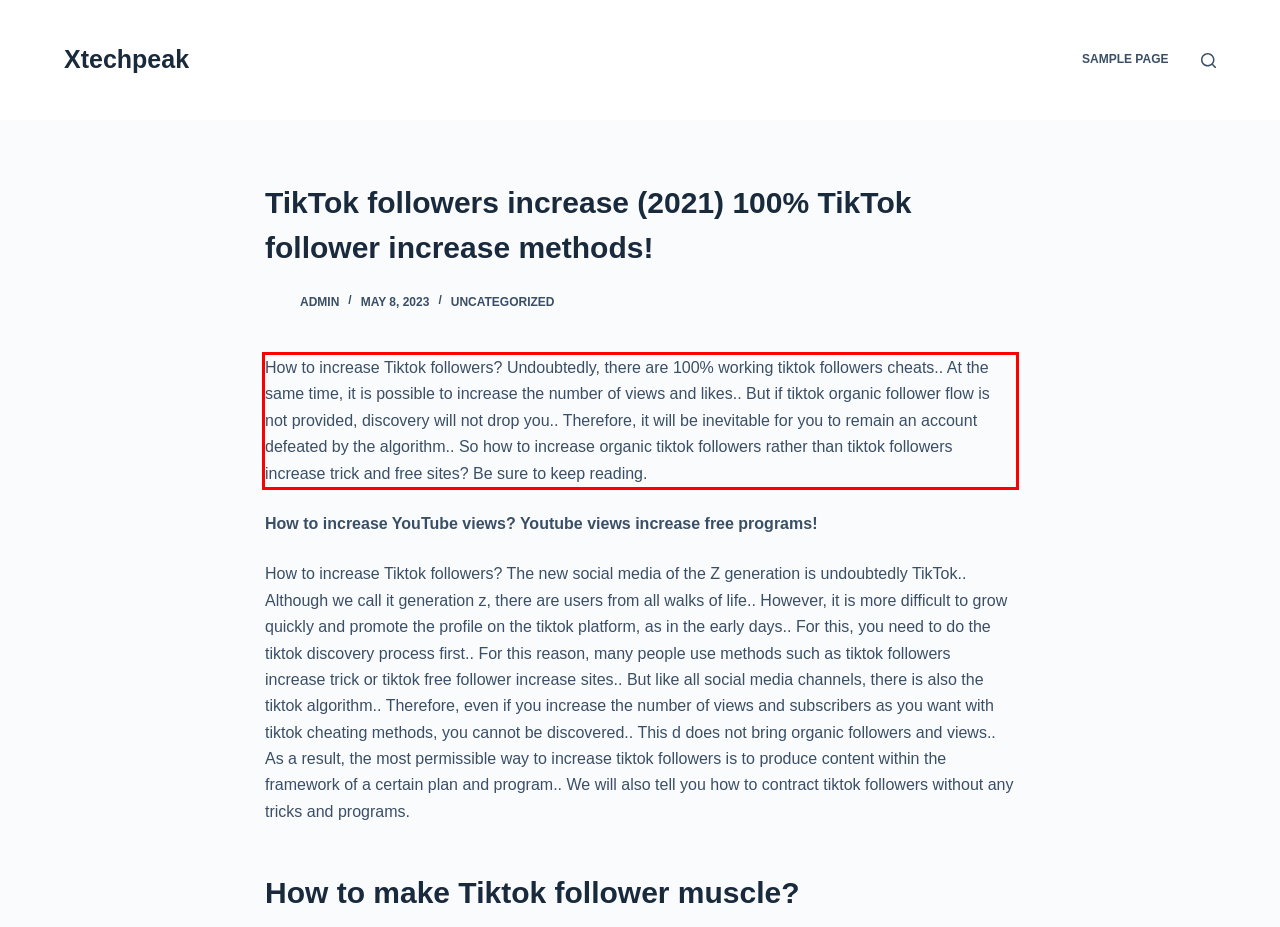With the provided screenshot of a webpage, locate the red bounding box and perform OCR to extract the text content inside it.

How to increase Tiktok followers? Undoubtedly, there are 100% working tiktok followers cheats.. At the same time, it is possible to increase the number of views and likes.. But if tiktok organic follower flow is not provided, discovery will not drop you.. Therefore, it will be inevitable for you to remain an account defeated by the algorithm.. So how to increase organic tiktok followers rather than tiktok followers increase trick and free sites? Be sure to keep reading.